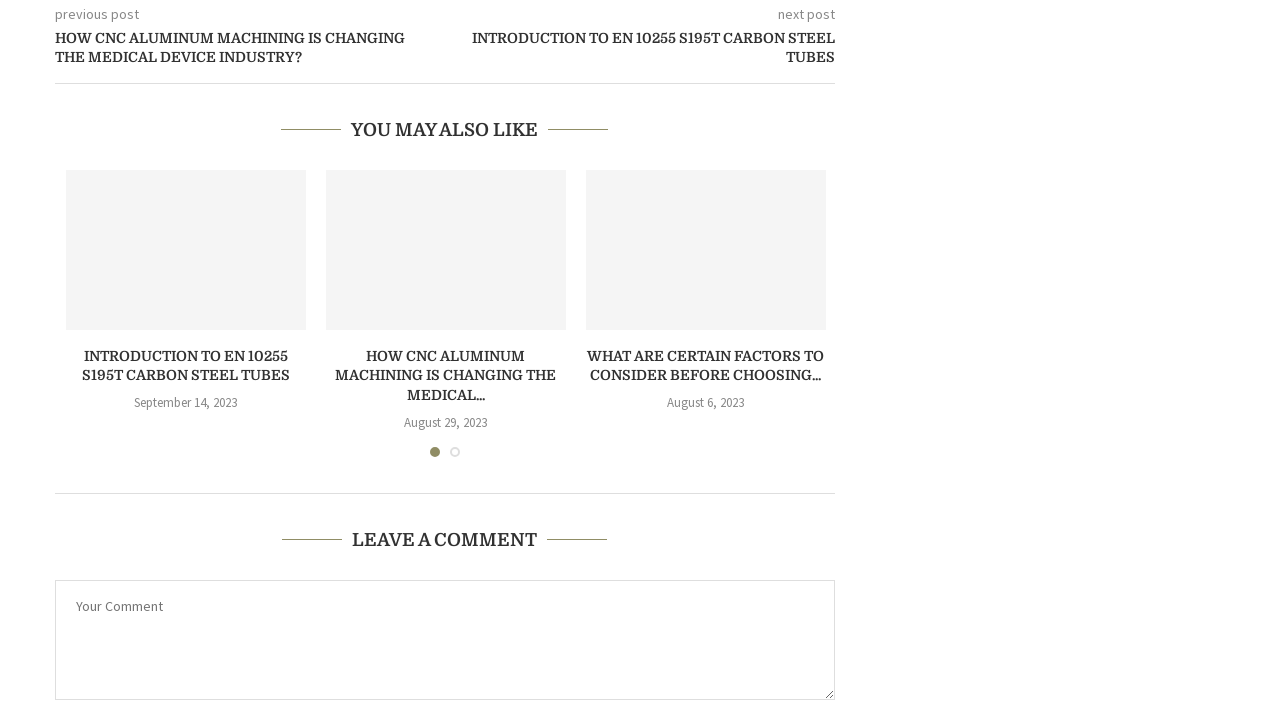Please provide a detailed answer to the question below by examining the image:
What is the purpose of the textbox at the bottom of the webpage?

I determined the purpose of the textbox by looking at the heading 'LEAVE A COMMENT' located above the textbox, and the placeholder text 'Your Comment' inside the textbox.